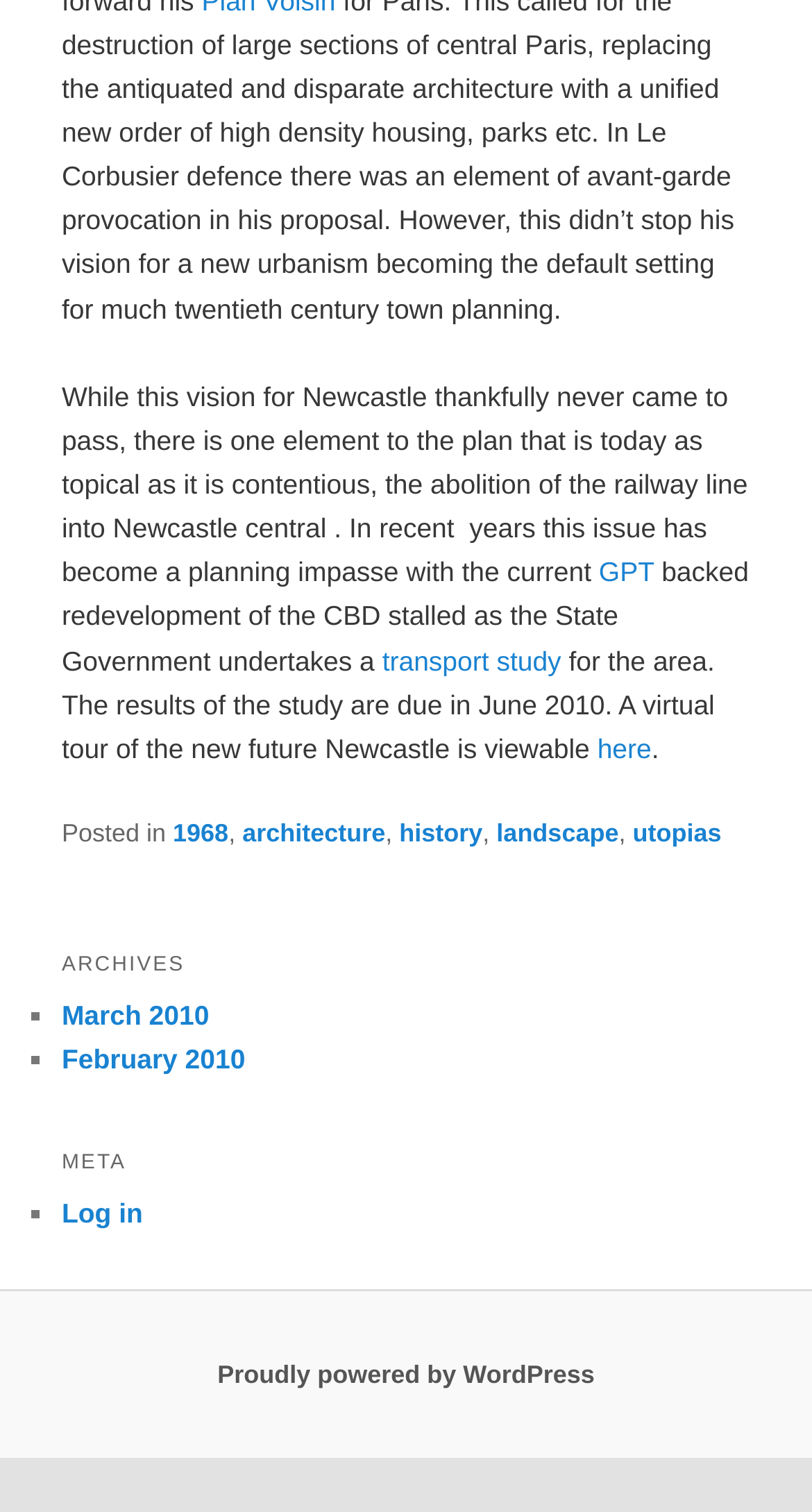Please give the bounding box coordinates of the area that should be clicked to fulfill the following instruction: "Log in to the website". The coordinates should be in the format of four float numbers from 0 to 1, i.e., [left, top, right, bottom].

[0.076, 0.792, 0.176, 0.813]